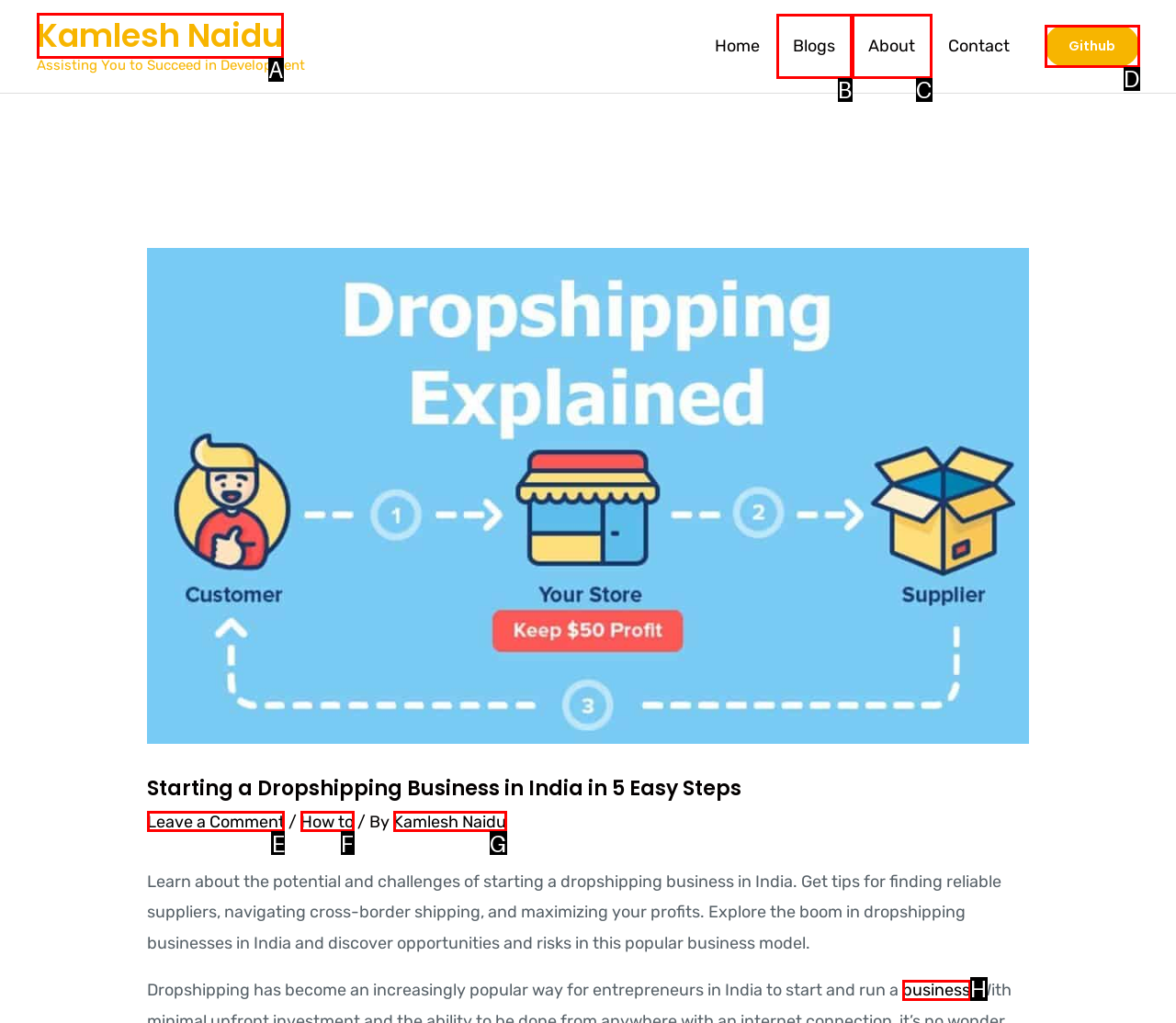Given the task: Visit HOME, tell me which HTML element to click on.
Answer with the letter of the correct option from the given choices.

None